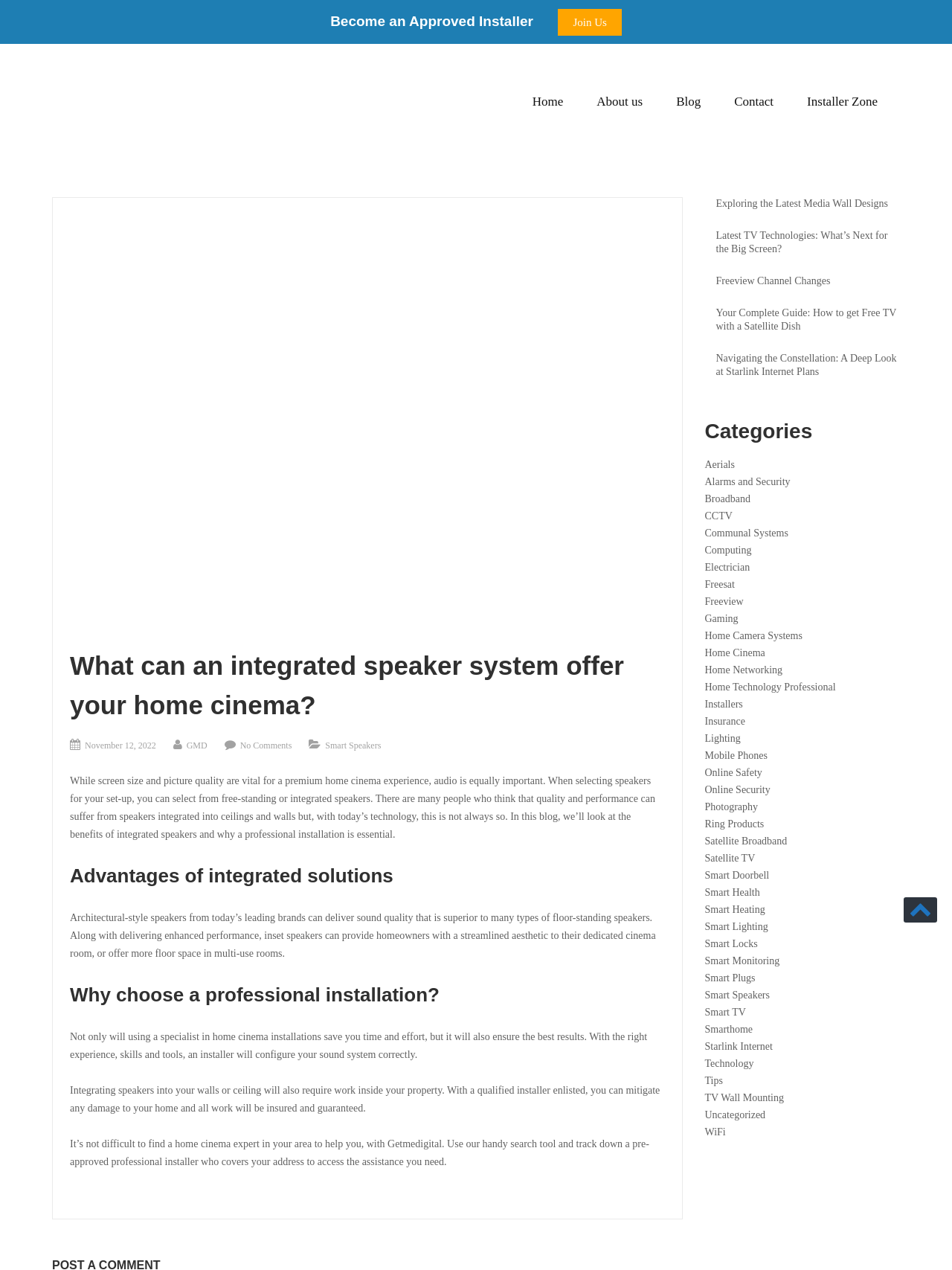By analyzing the image, answer the following question with a detailed response: What is the benefit of using architectural-style speakers?

The webpage states that architectural-style speakers can deliver sound quality that is superior to many types of floor-standing speakers, which suggests that one of the benefits of using them is superior sound quality.